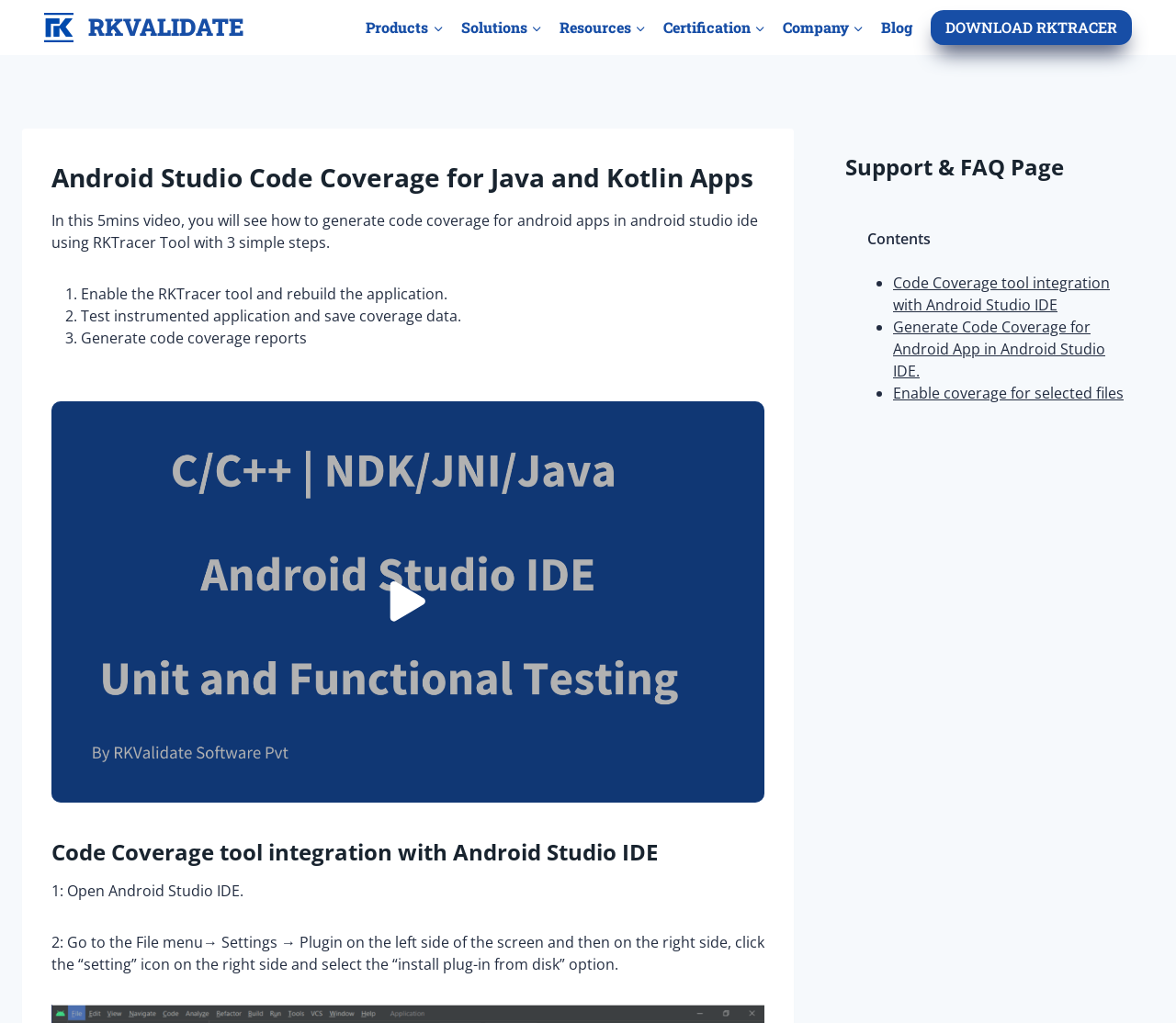Please provide the bounding box coordinates for the element that needs to be clicked to perform the instruction: "Play the video". The coordinates must consist of four float numbers between 0 and 1, formatted as [left, top, right, bottom].

[0.044, 0.392, 0.65, 0.784]